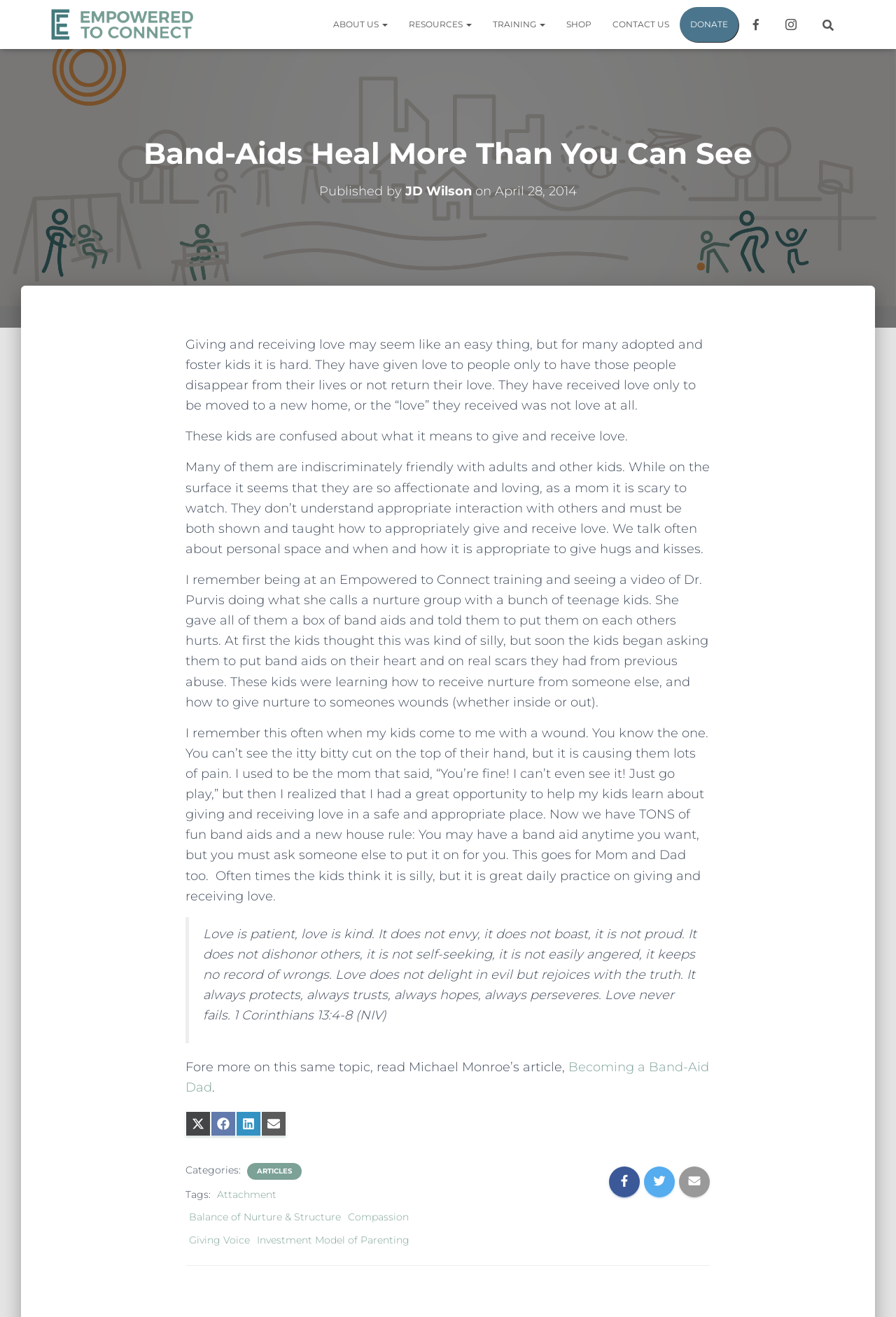What is the topic of the article?
Based on the image content, provide your answer in one word or a short phrase.

Giving and receiving love